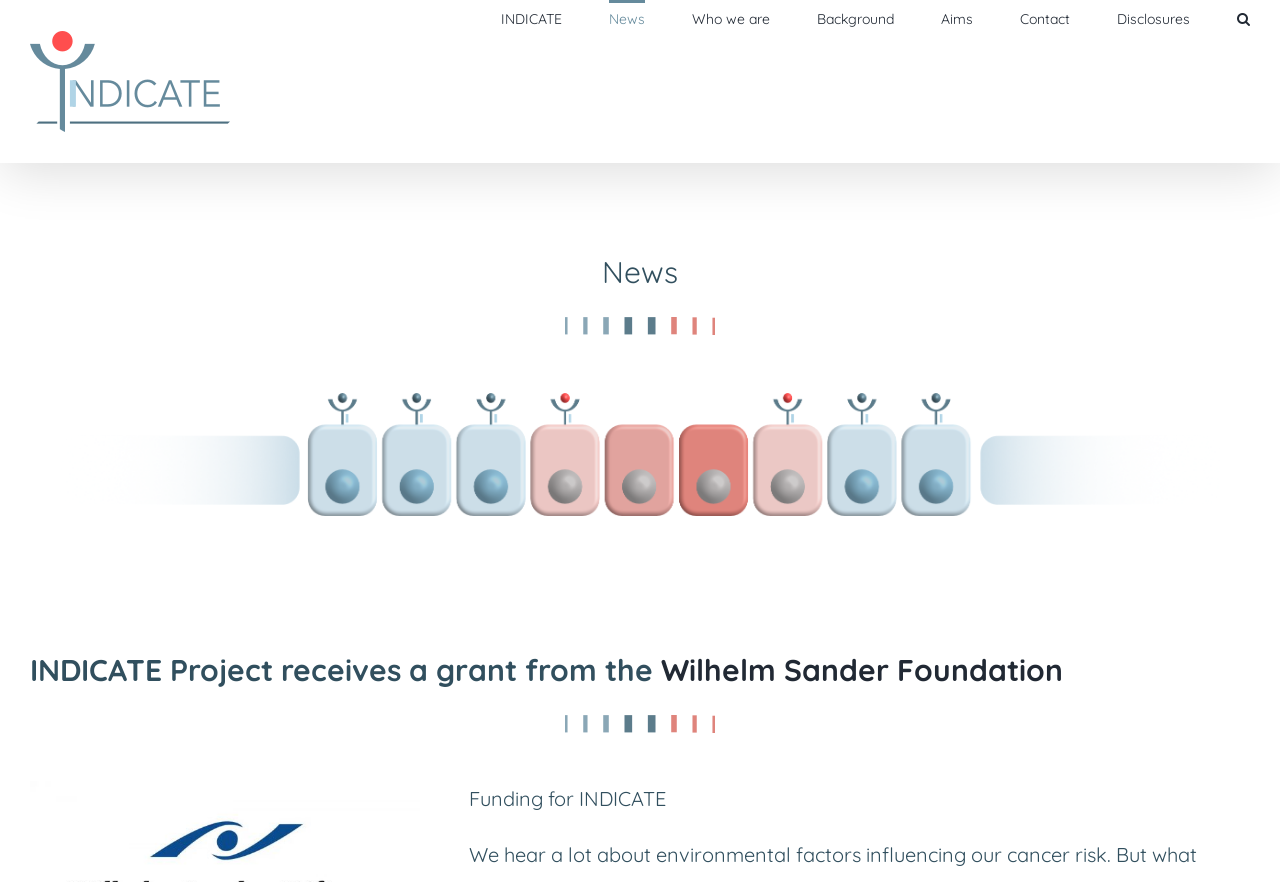How many images are on the webpage?
Could you give a comprehensive explanation in response to this question?

There are four images on the webpage: the INDICATE logo, two images with no description, and the Wilhelm Sander Foundation logo.